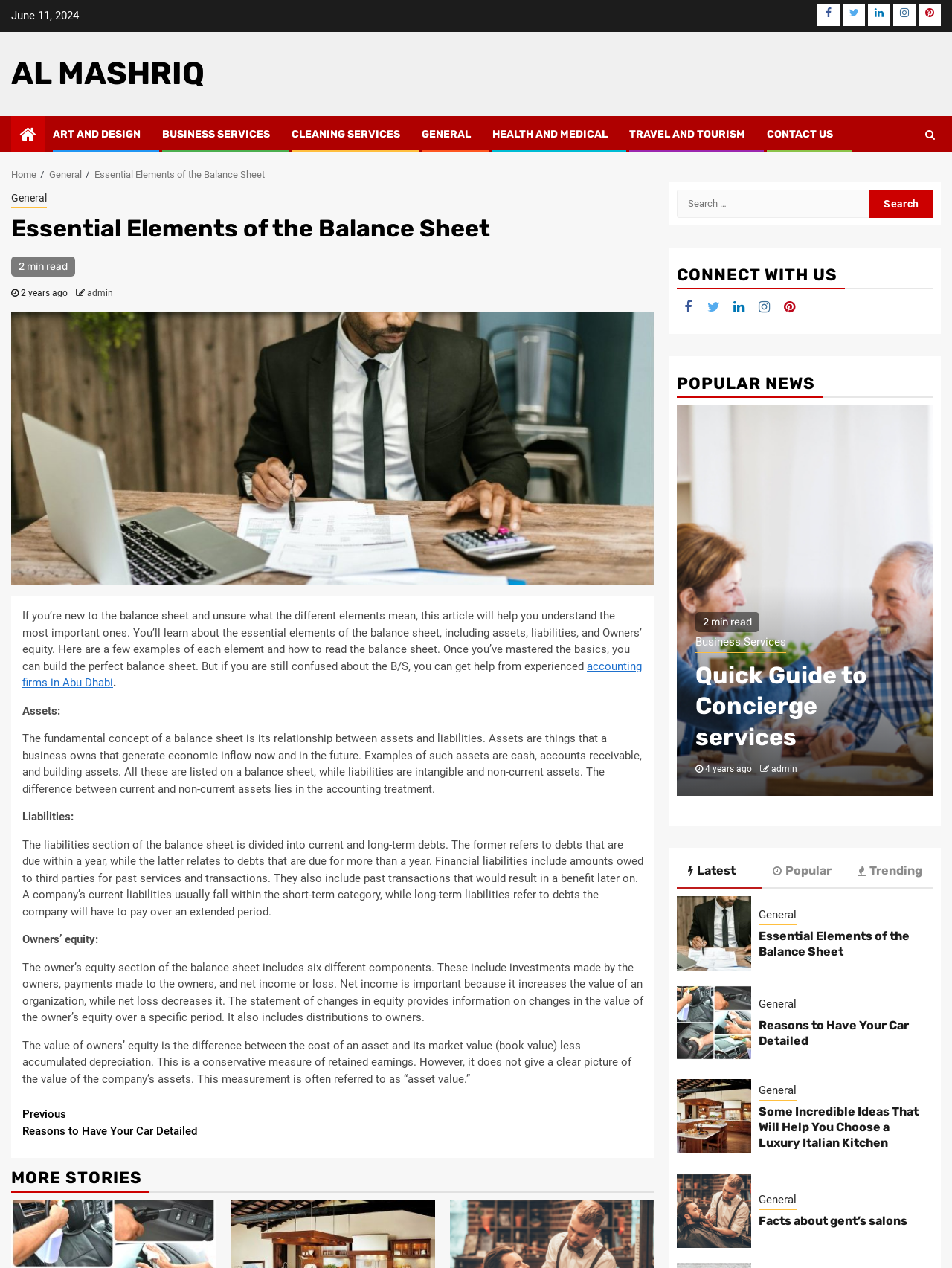Locate the bounding box coordinates of the element that needs to be clicked to carry out the instruction: "Click on the Facebook link". The coordinates should be given as four float numbers ranging from 0 to 1, i.e., [left, top, right, bottom].

[0.859, 0.003, 0.882, 0.021]